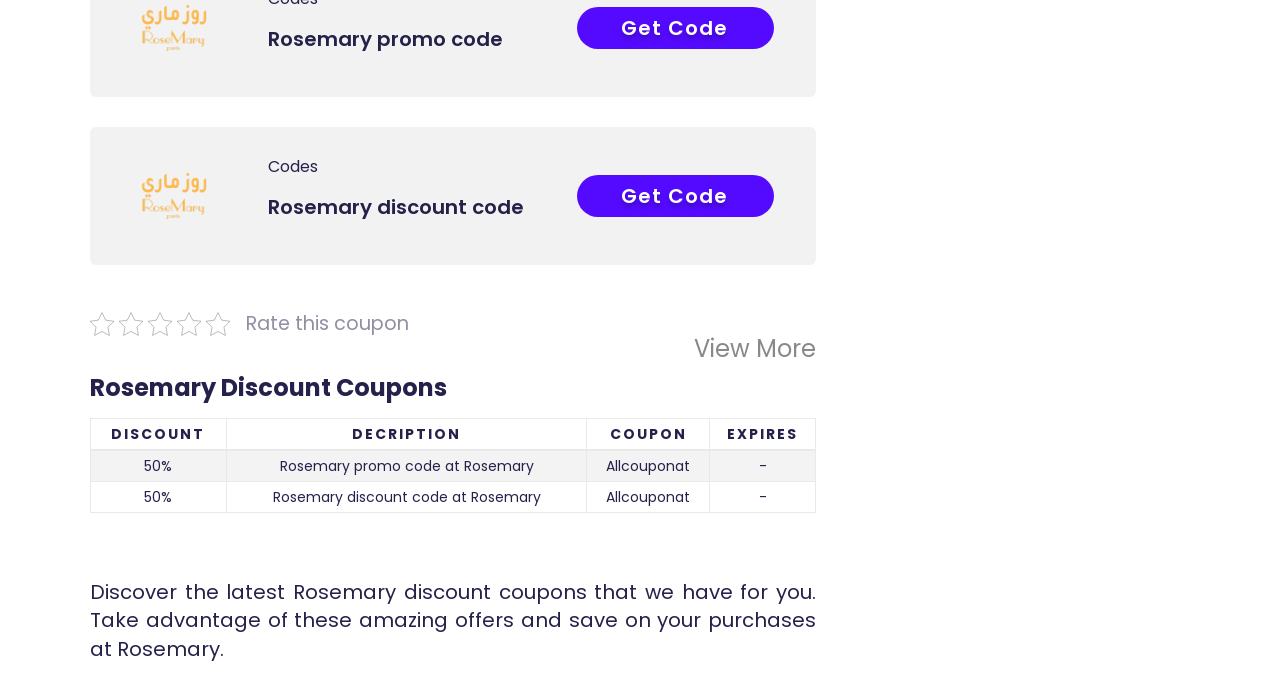Find the bounding box of the UI element described as follows: "View More".

[0.542, 0.481, 0.638, 0.552]